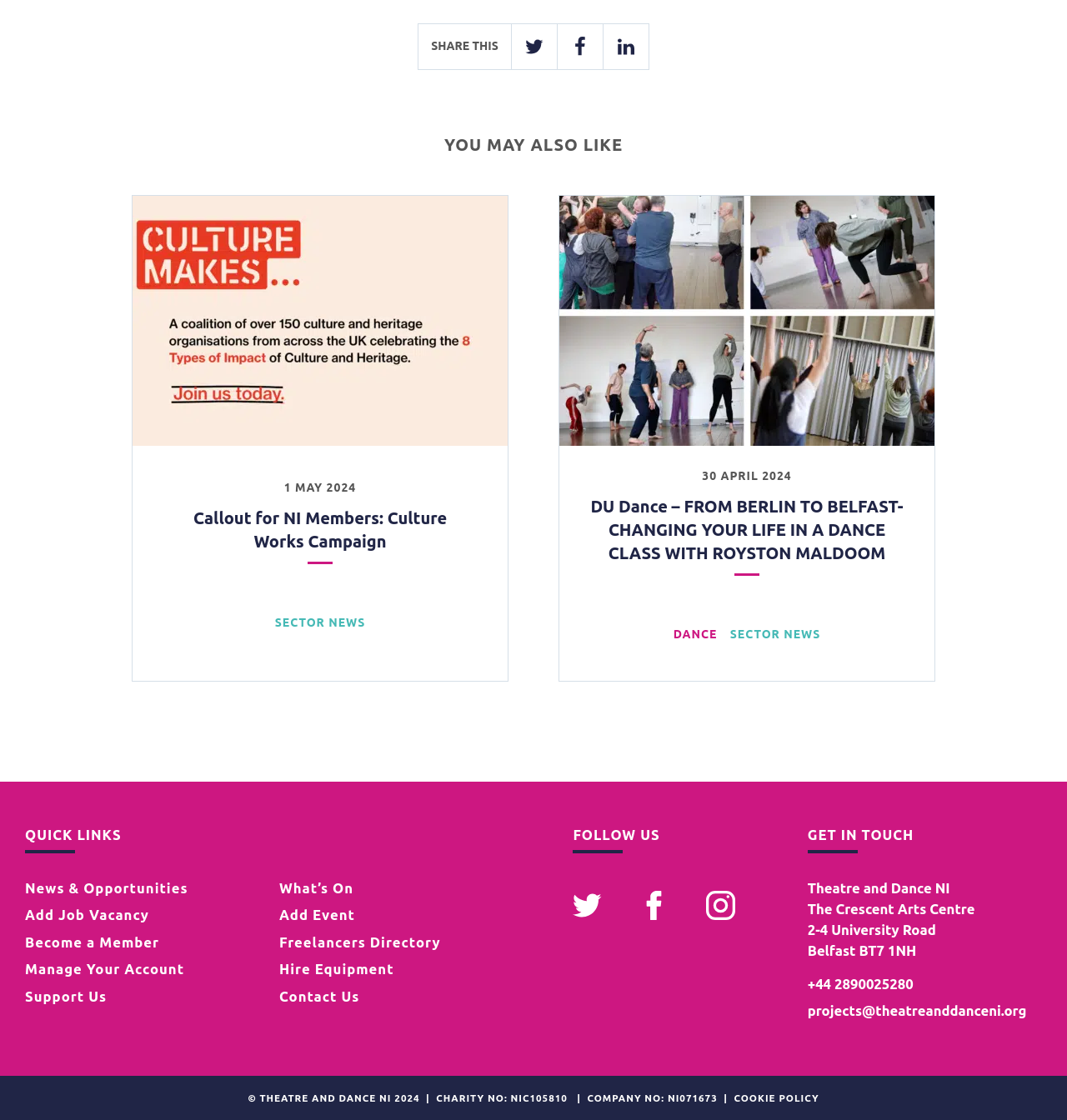Specify the bounding box coordinates of the area to click in order to follow the given instruction: "View news and opportunities."

[0.023, 0.785, 0.176, 0.8]